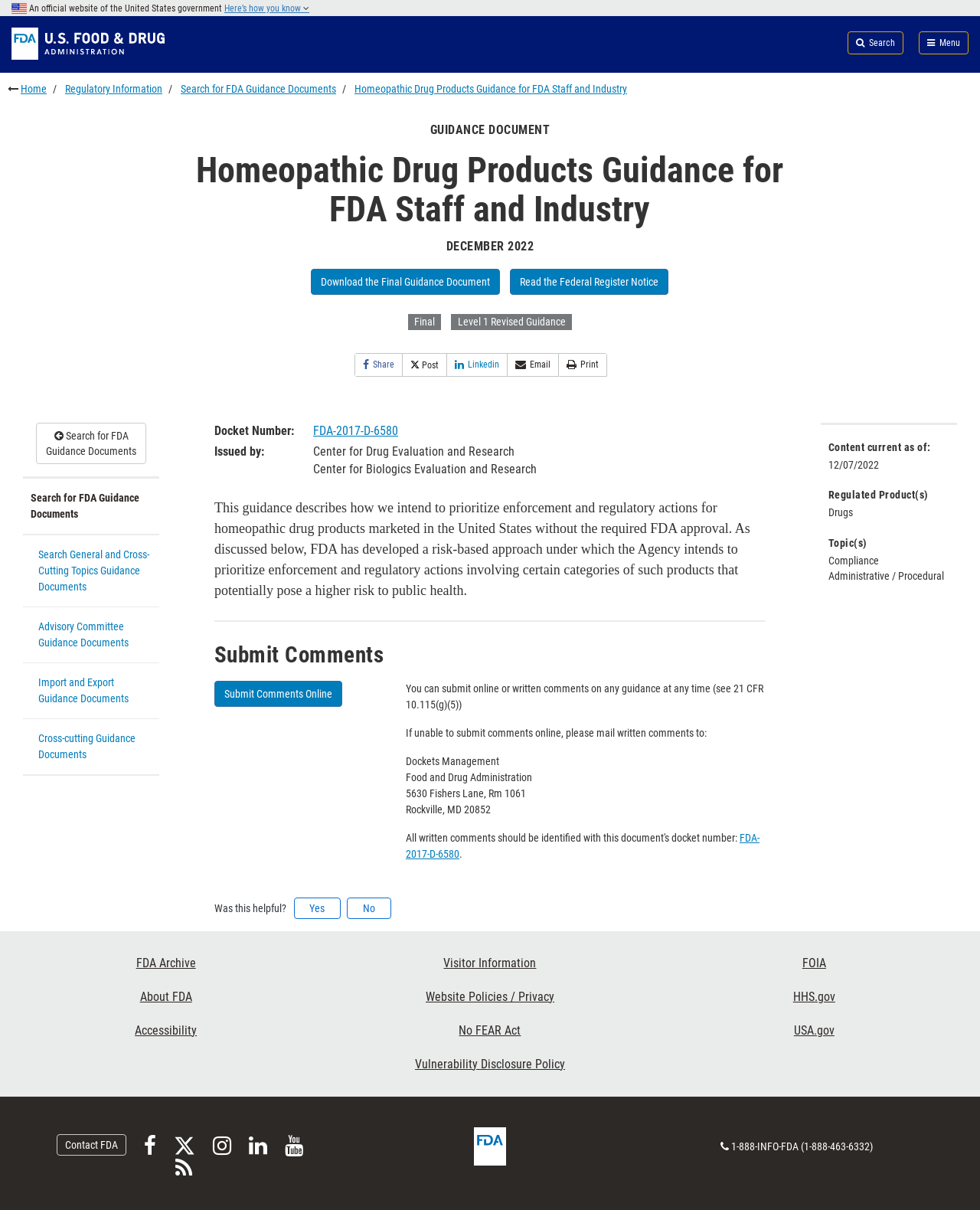Extract the heading text from the webpage.

U.S. Food and Drug Administration